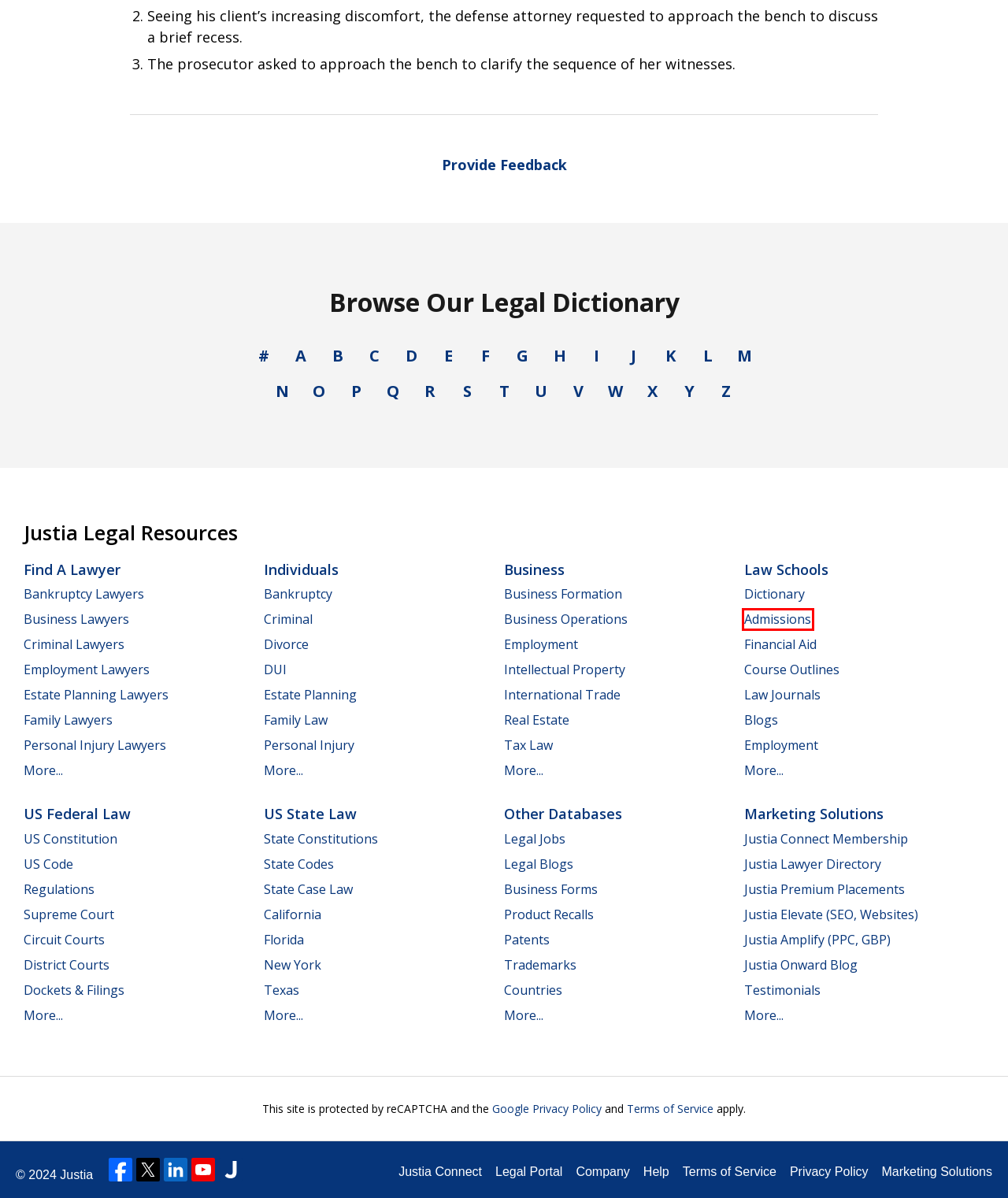A screenshot of a webpage is given, featuring a red bounding box around a UI element. Please choose the webpage description that best aligns with the new webpage after clicking the element in the bounding box. These are the descriptions:
A. US Code :: US Codes and Statutes :: US Law :: Justia
B. US Patent, Patent Application and Patent Search - Justia Patents Search
C. Law Students Overview :: Justia
D. International Trade Law | International Law Center | Justia
E. Legal Terms Starting With "N" | Justia Legal Dictionary
F. Criminal Lawyers - Compare Top Criminal Attorneys - Justia
G. Law School Course Outlines | US Law Schools | Justia
H. Lawyer & Legal Professional Job Search | Justia Legal Jobs

C